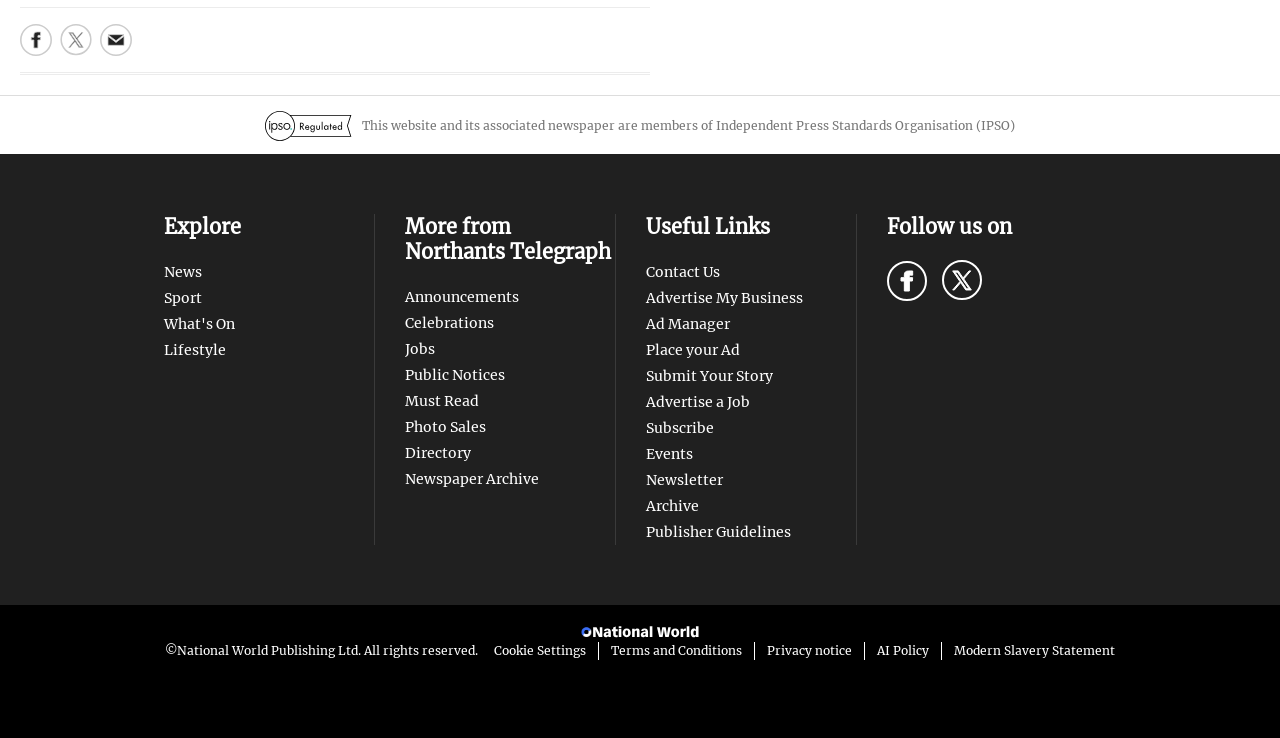Given the description aria-label="Share by email", predict the bounding box coordinates of the UI element. Ensure the coordinates are in the format (top-left x, top-left y, bottom-right x, bottom-right y) and all values are between 0 and 1.

[0.078, 0.599, 0.103, 0.643]